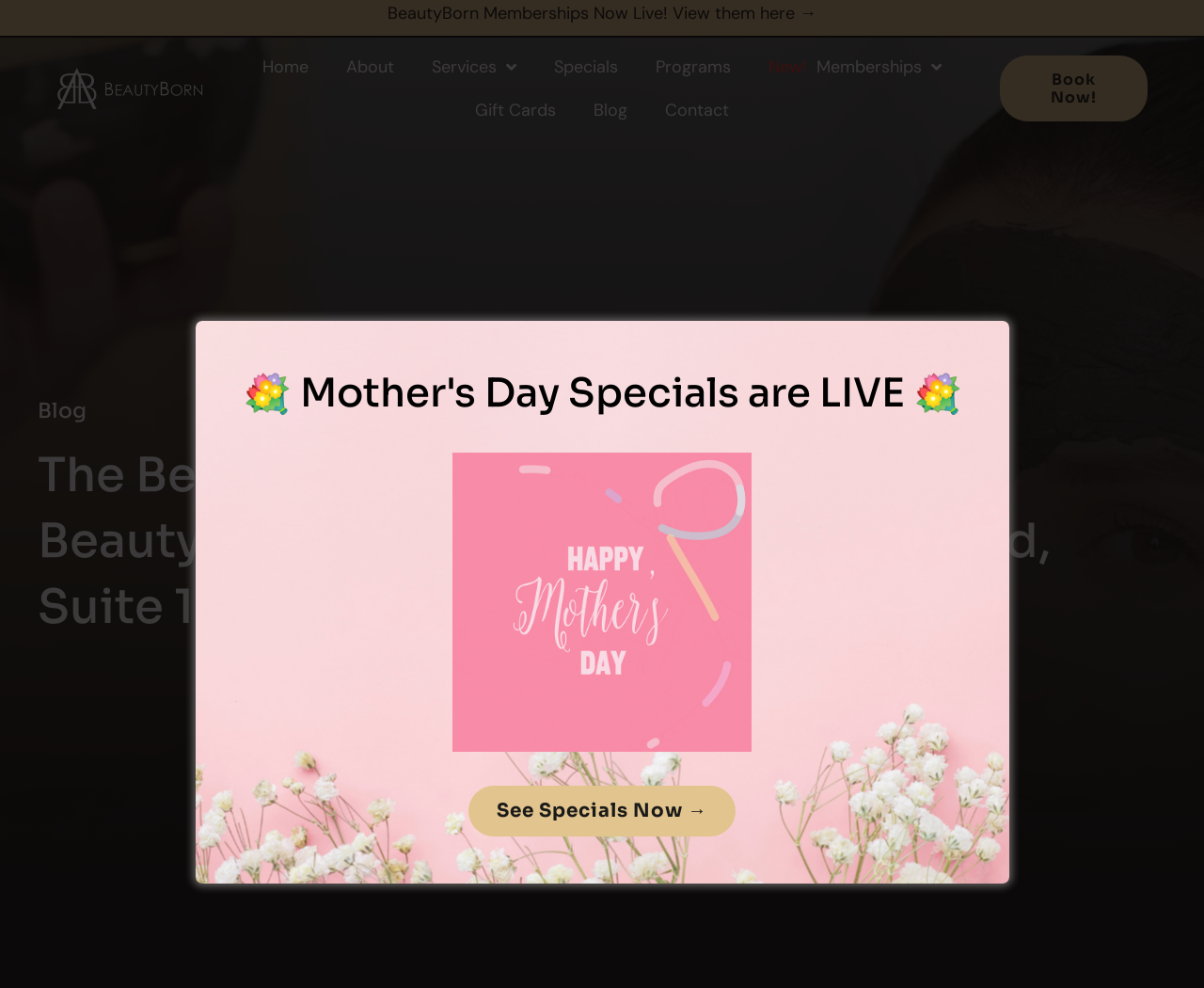What is the text of the first link on the webpage?
Give a one-word or short-phrase answer derived from the screenshot.

BeautyBorn Memberships Now Live!